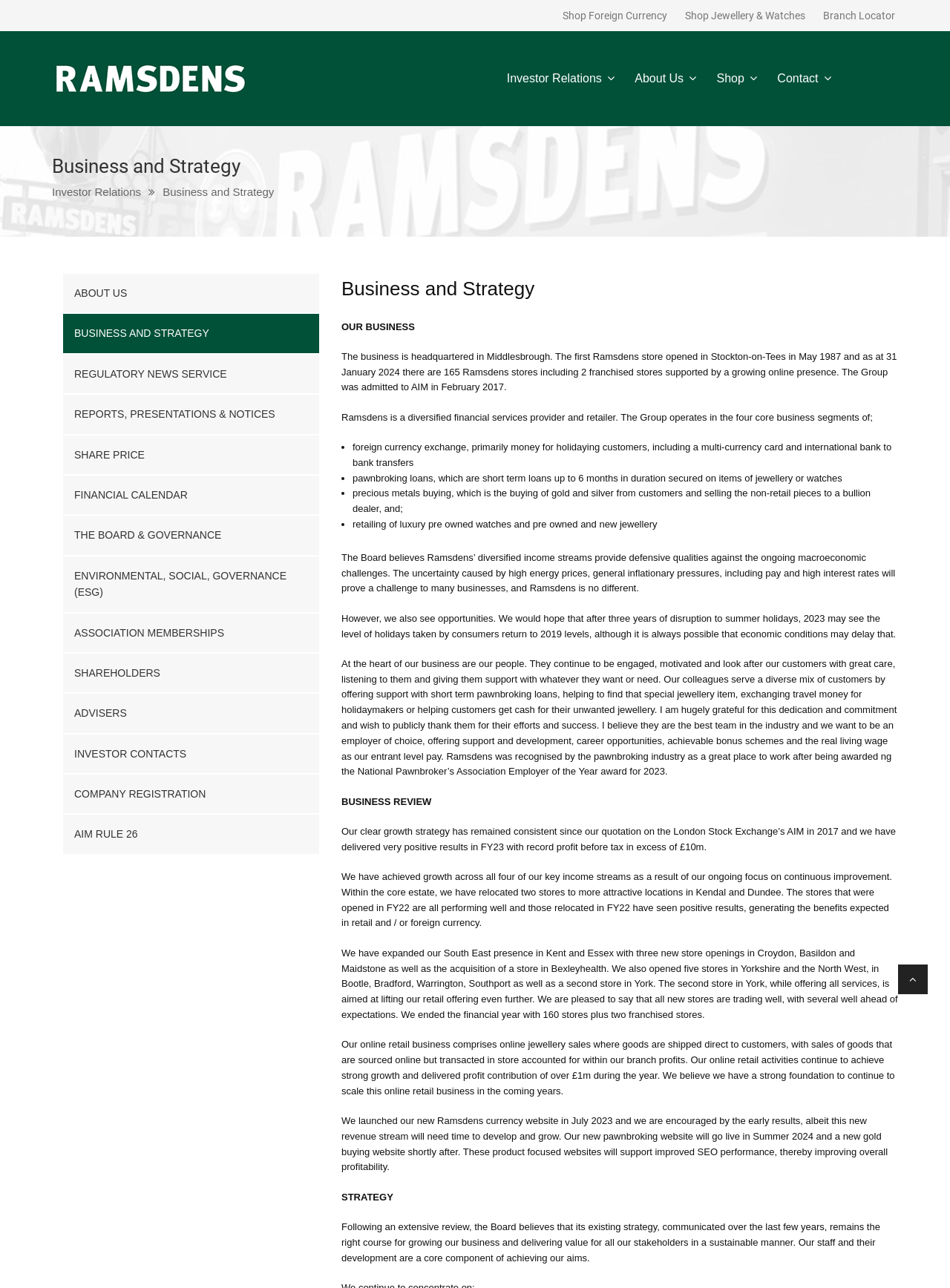What is the award that Ramsdens received in 2023?
Answer the question based on the image using a single word or a brief phrase.

National Pawnbroker’s Association Employer of the Year award